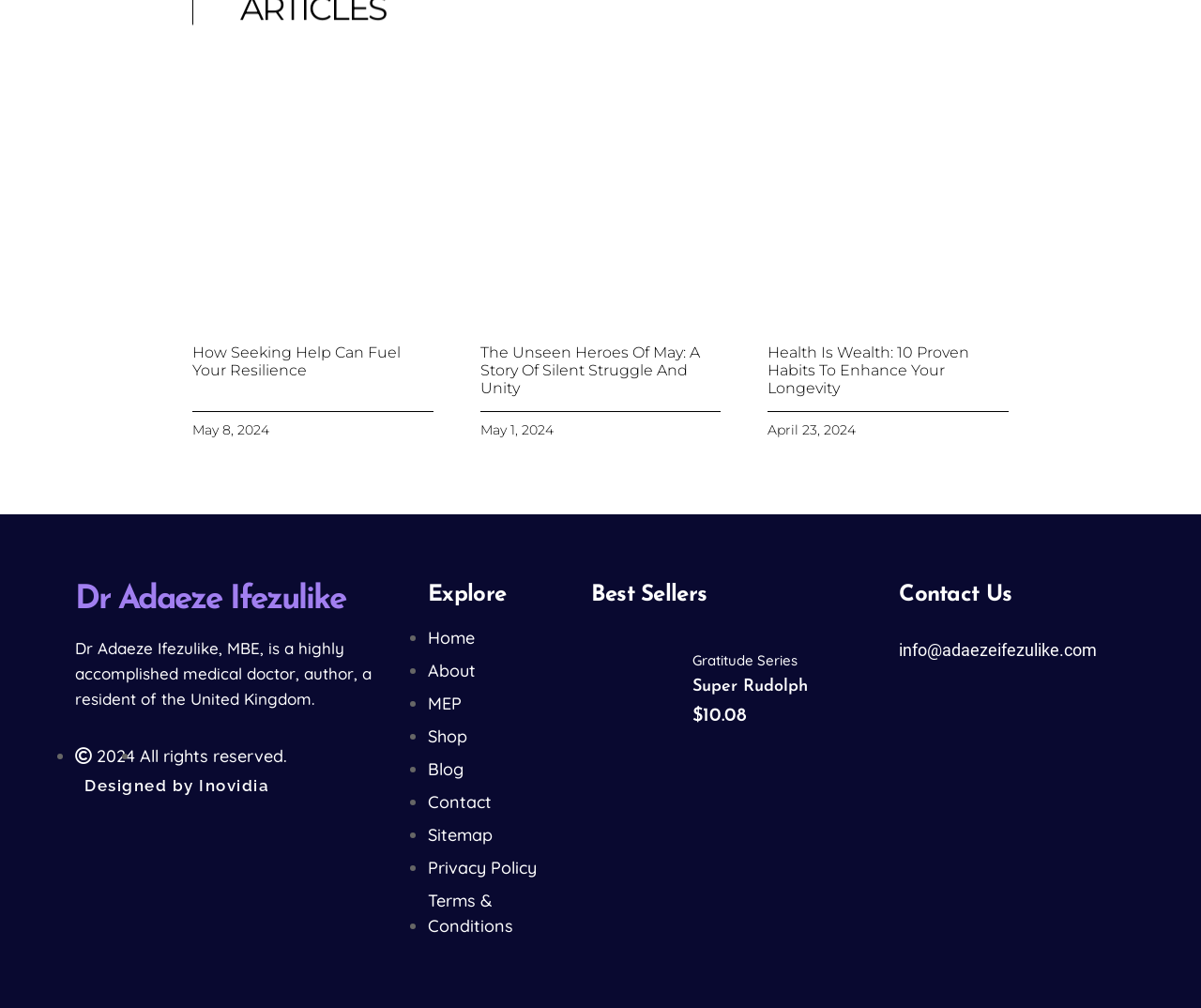Can you determine the bounding box coordinates of the area that needs to be clicked to fulfill the following instruction: "Read the article 'How Seeking Help Can Fuel Your Resilience'"?

[0.16, 0.341, 0.361, 0.376]